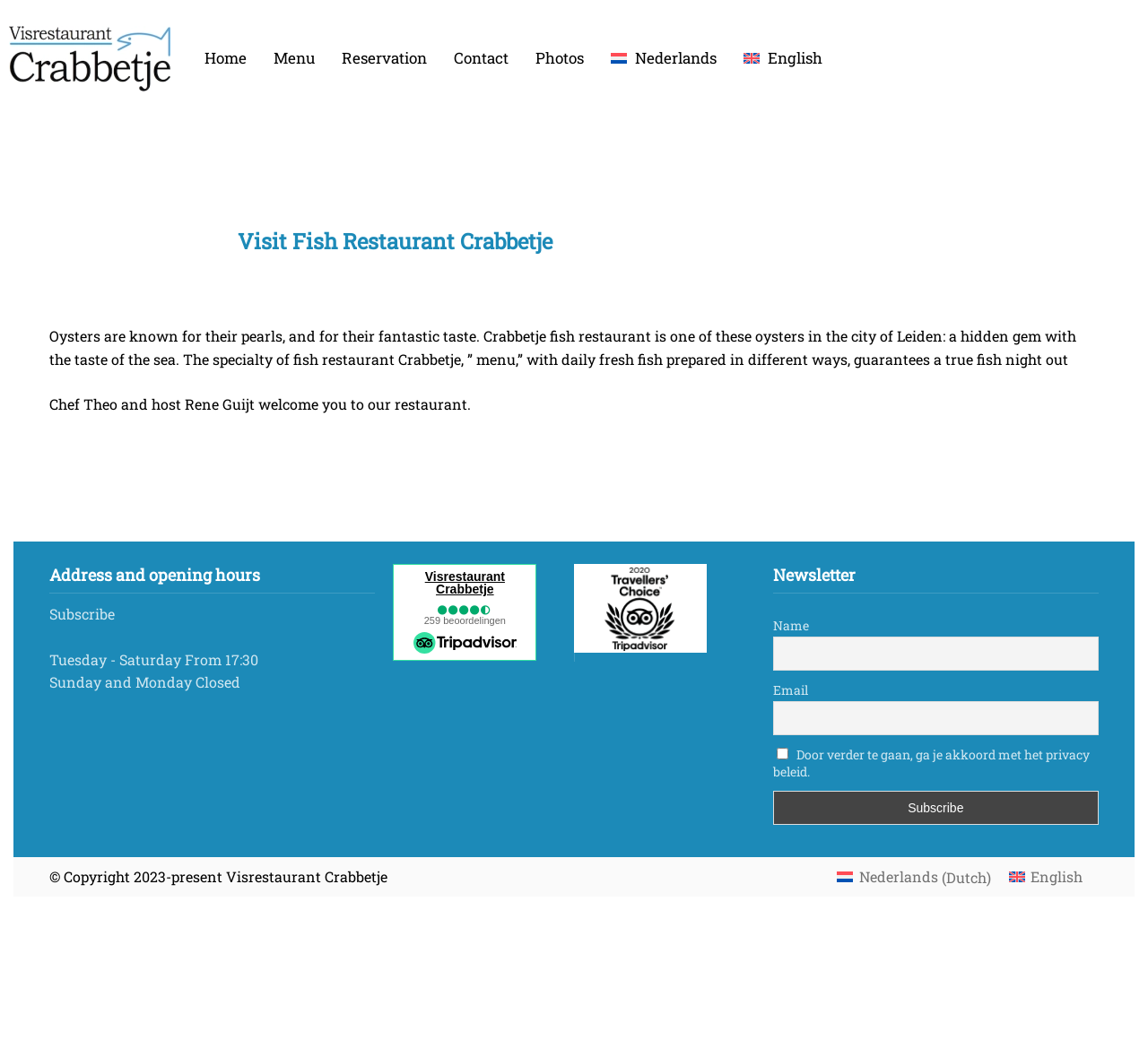Find the bounding box of the UI element described as: "parent_node: Name name="nn"". The bounding box coordinates should be given as four float values between 0 and 1, i.e., [left, top, right, bottom].

[0.673, 0.607, 0.957, 0.64]